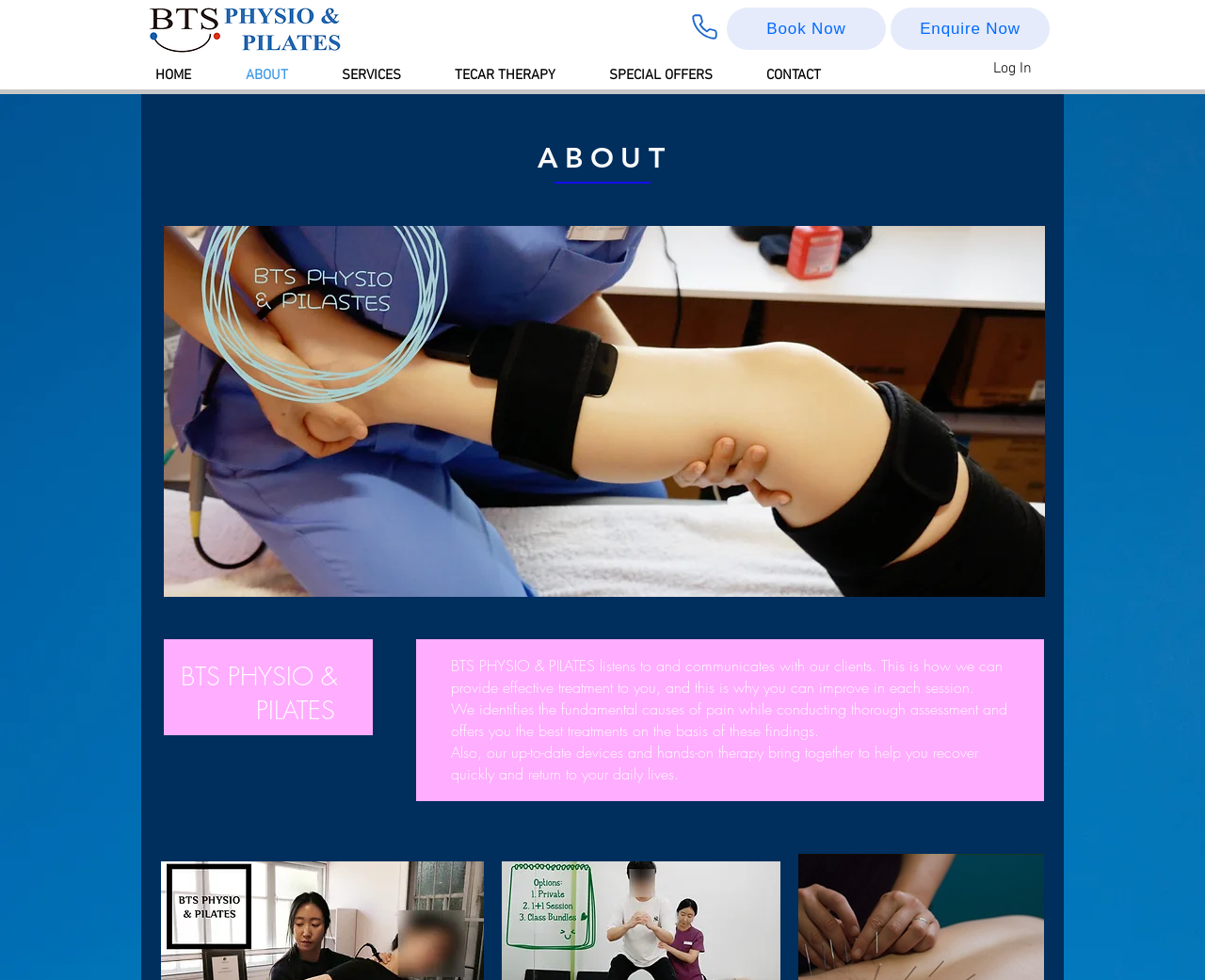What is the benefit of the clinic's treatment?
Offer a detailed and full explanation in response to the question.

The benefit of the clinic's treatment can be inferred from the static text element which states 'Also, our up-to-date devices and hands-on therapy bring together to help you recover quickly and return to your daily lives.' This suggests that the clinic's treatment helps patients recover quickly and return to their daily lives.